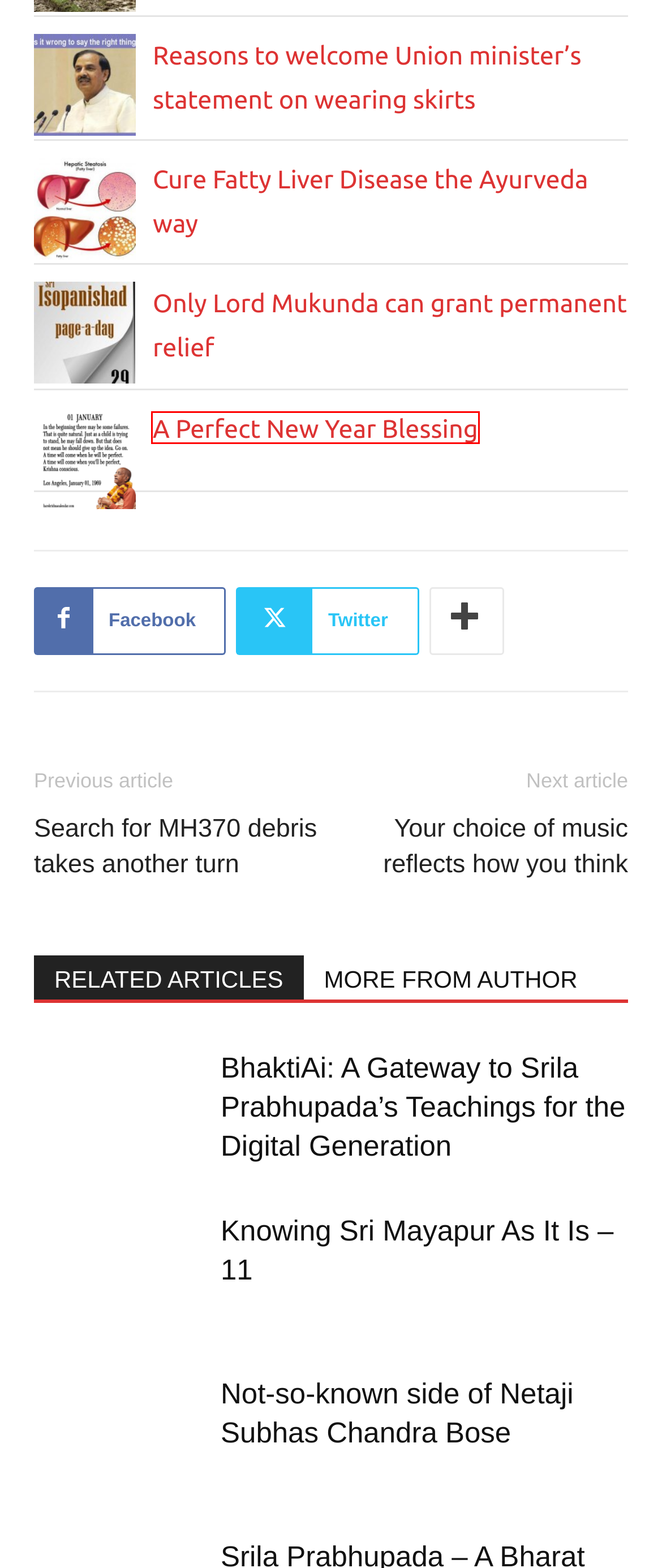You are provided with a screenshot of a webpage that has a red bounding box highlighting a UI element. Choose the most accurate webpage description that matches the new webpage after clicking the highlighted element. Here are your choices:
A. Your choice of music reflects how you think - Mayapur Voice
B. Not-so-known side of Netaji Subhas Chandra Bose - Mayapur Voice
C. Search for MH370 debris takes another turn - Mayapur Voice
D. Reasons to welcome Union minister's statement on wearing skirts - Mayapur Voice
E. Only Lord Mukunda can grant permanent relief - Mayapur Voice
F. A Perfect New Year Blessing - Mayapur Voice
G. Cure Fatty Liver Disease the Ayurveda way - Mayapur Voice
H. Knowing Sri Mayapur As It Is – 11 - Mayapur Voice

F